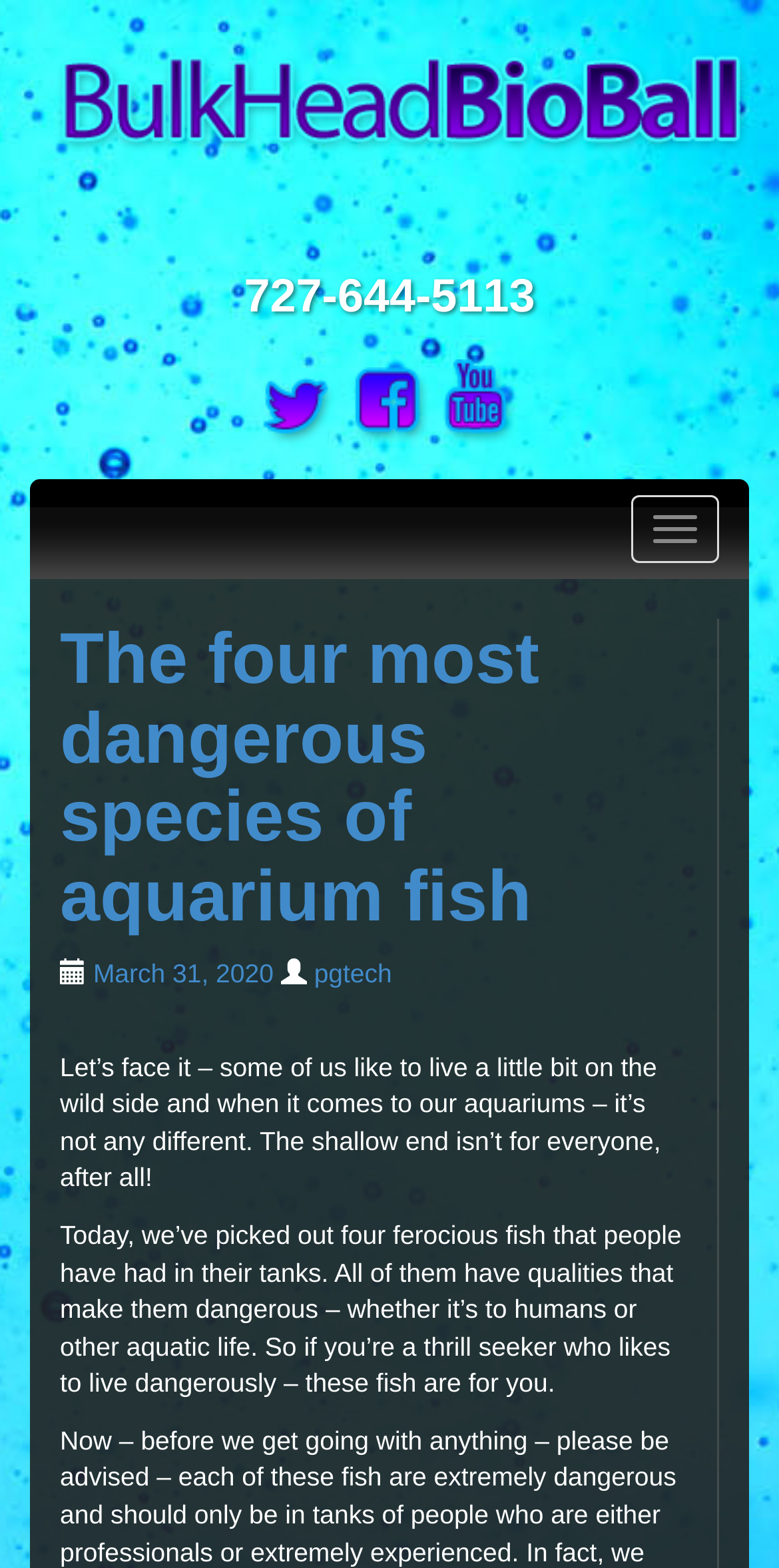What is the tone of the article?
Based on the visual details in the image, please answer the question thoroughly.

The text 'Let’s face it – some of us like to live a little bit on the wild side and when it comes to our aquariums – it’s not any different.' has a playful and humorous tone, suggesting that the article is written in a lighthearted and entertaining style.